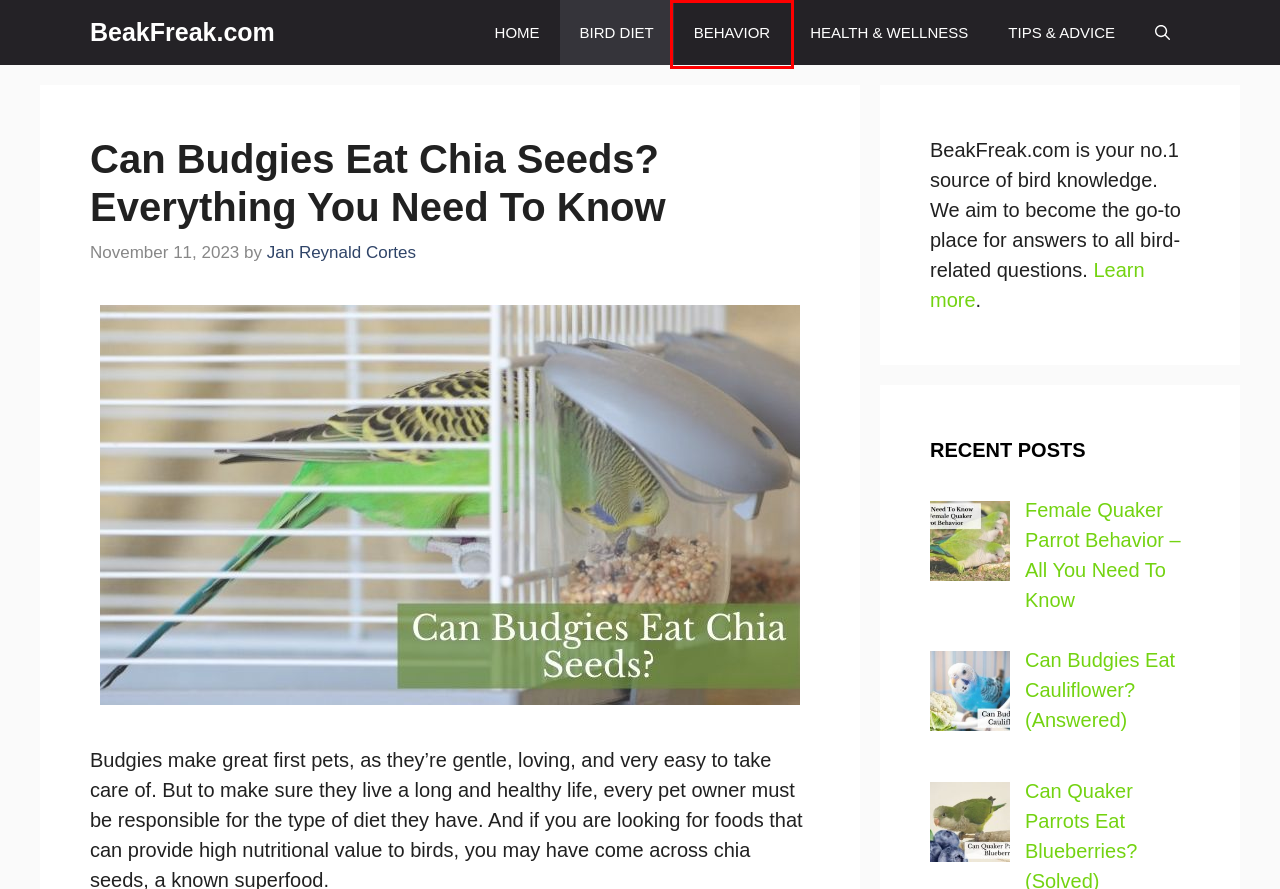Given a screenshot of a webpage with a red bounding box around a UI element, please identify the most appropriate webpage description that matches the new webpage after you click on the element. Here are the candidates:
A. BeakFreak.com | All About Birds
B. About | BeakFreak.com
C. Health & Wellness | BeakFreak.com
D. Bird Diet | BeakFreak.com
E. Jan Reynald Cortes | BeakFreak.com
F. Bird Behavior | BeakFreak.com
G. Bird Tips & Advice | BeakFreak.com
H. Can Budgies Eat Cauliflower? (Answered) | BeakFreak.com

F